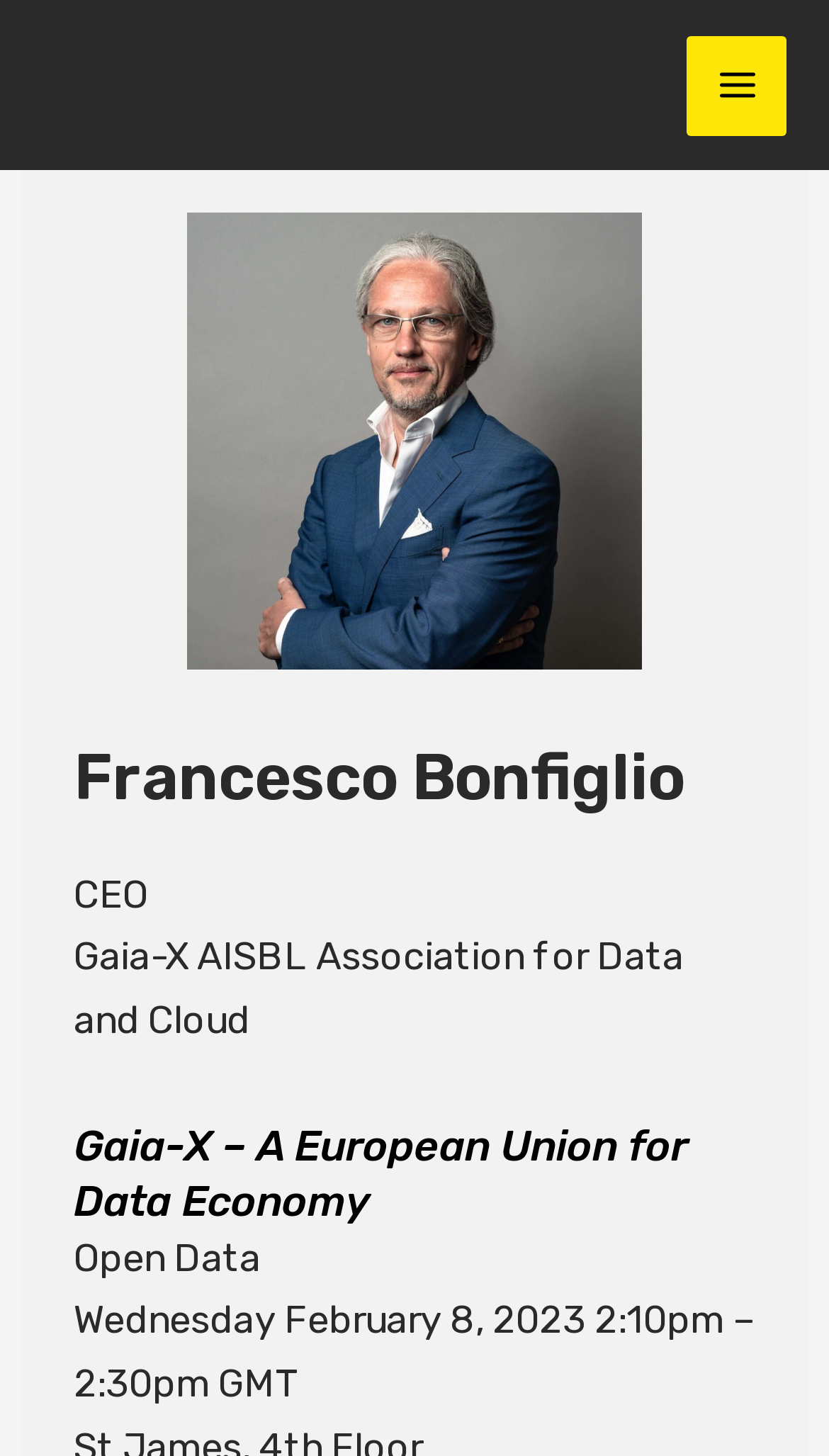What organization is Francesco Bonfiglio associated with?
Offer a detailed and full explanation in response to the question.

The organization's name is mentioned in the StaticText element 'Gaia-X AISBL Association for Data and Cloud'.